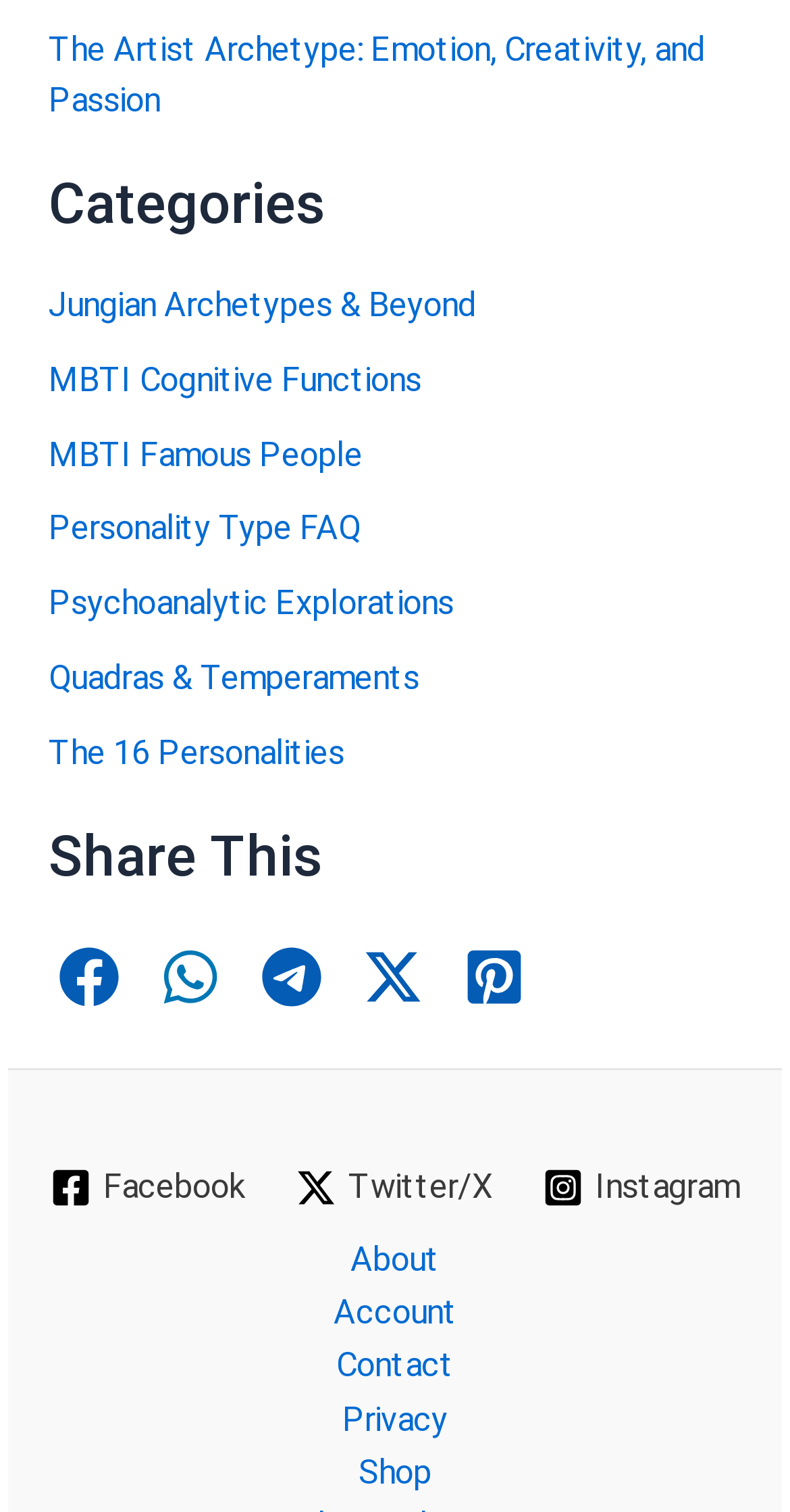What is the last link in the footer section?
Answer briefly with a single word or phrase based on the image.

Shop